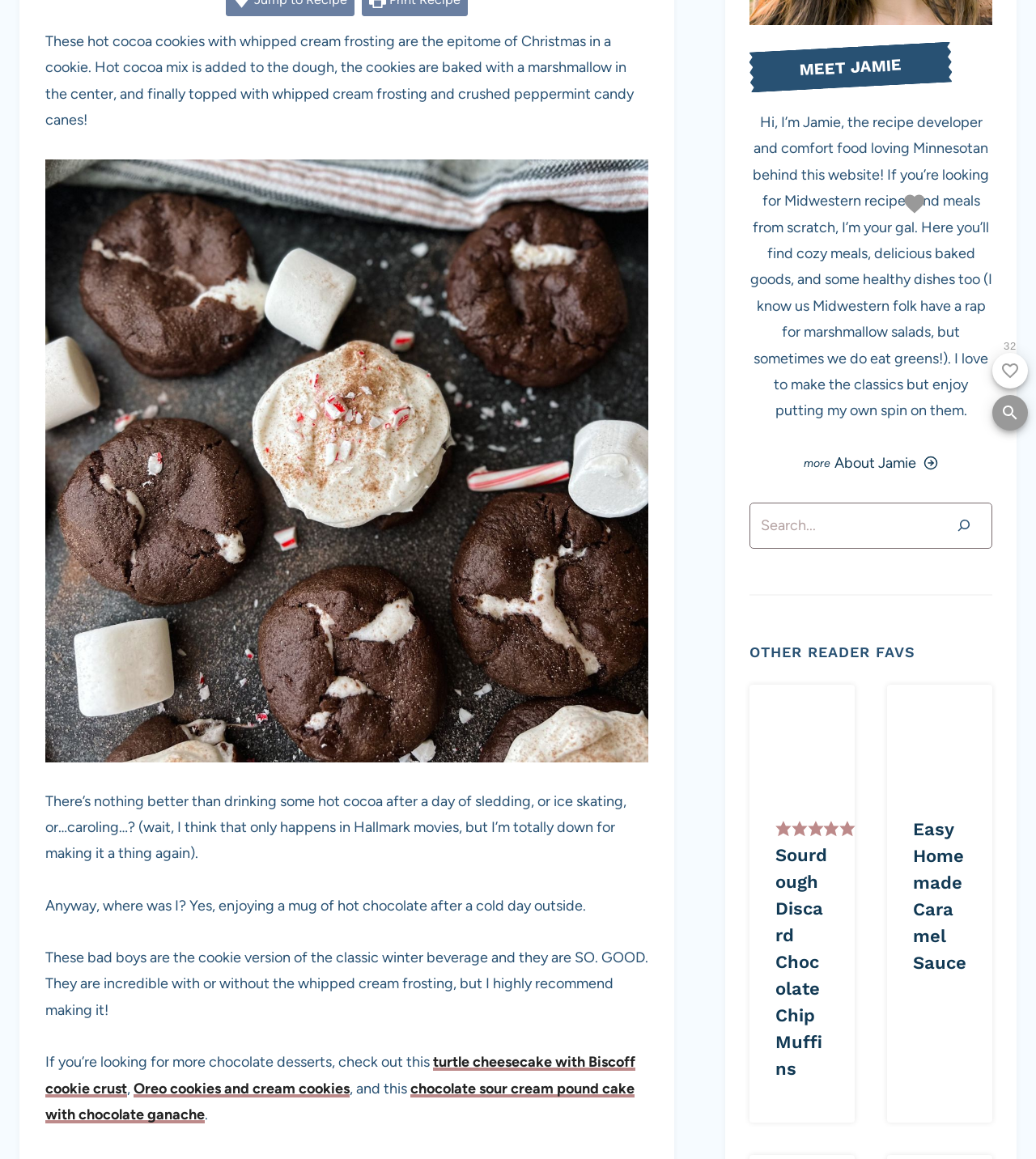From the element description: "aria-label="Close Search"", extract the bounding box coordinates of the UI element. The coordinates should be expressed as four float numbers between 0 and 1, in the order [left, top, right, bottom].

[0.475, 0.675, 0.516, 0.711]